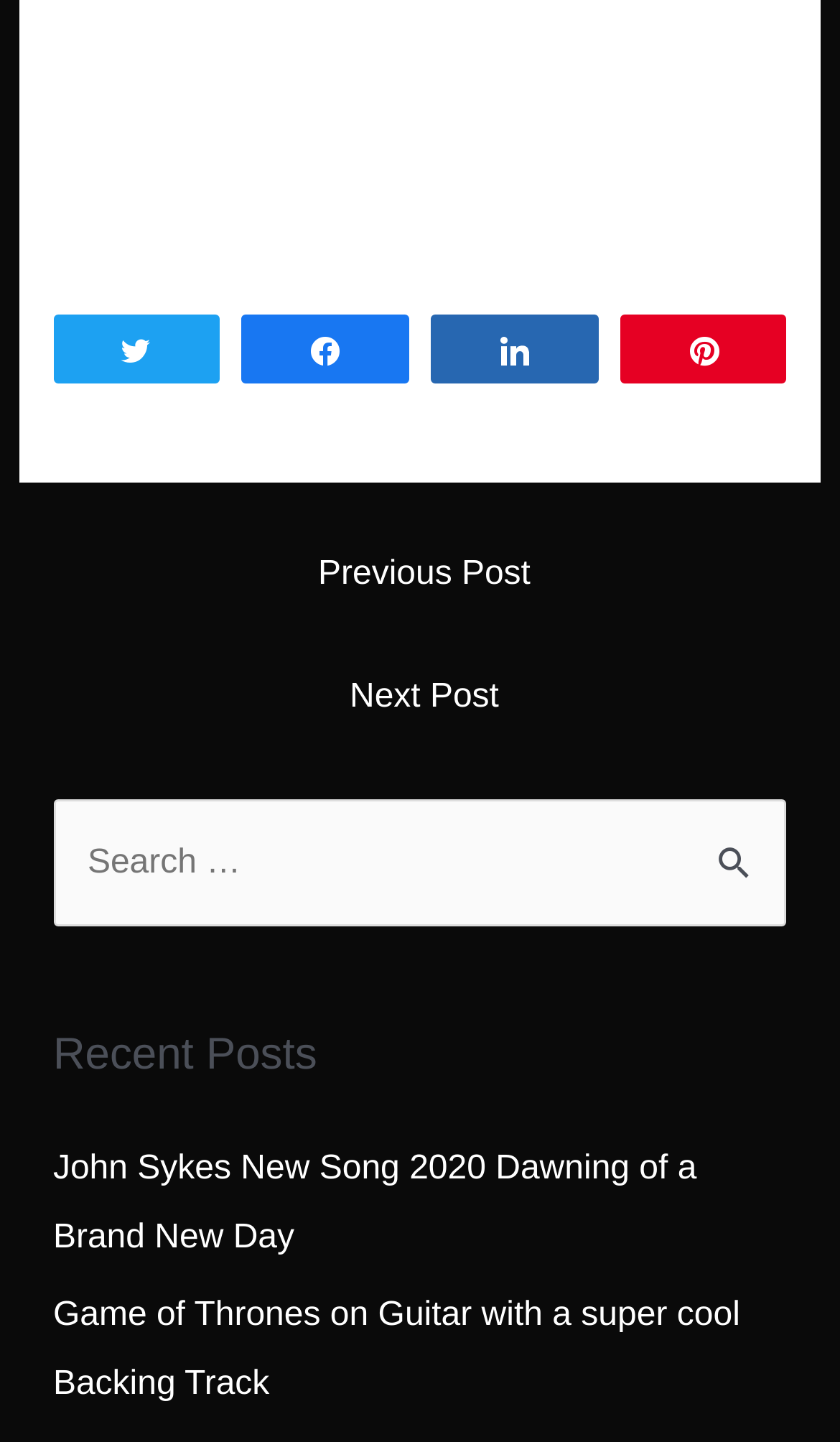Please locate the clickable area by providing the bounding box coordinates to follow this instruction: "Go to previous post".

[0.027, 0.374, 0.983, 0.429]